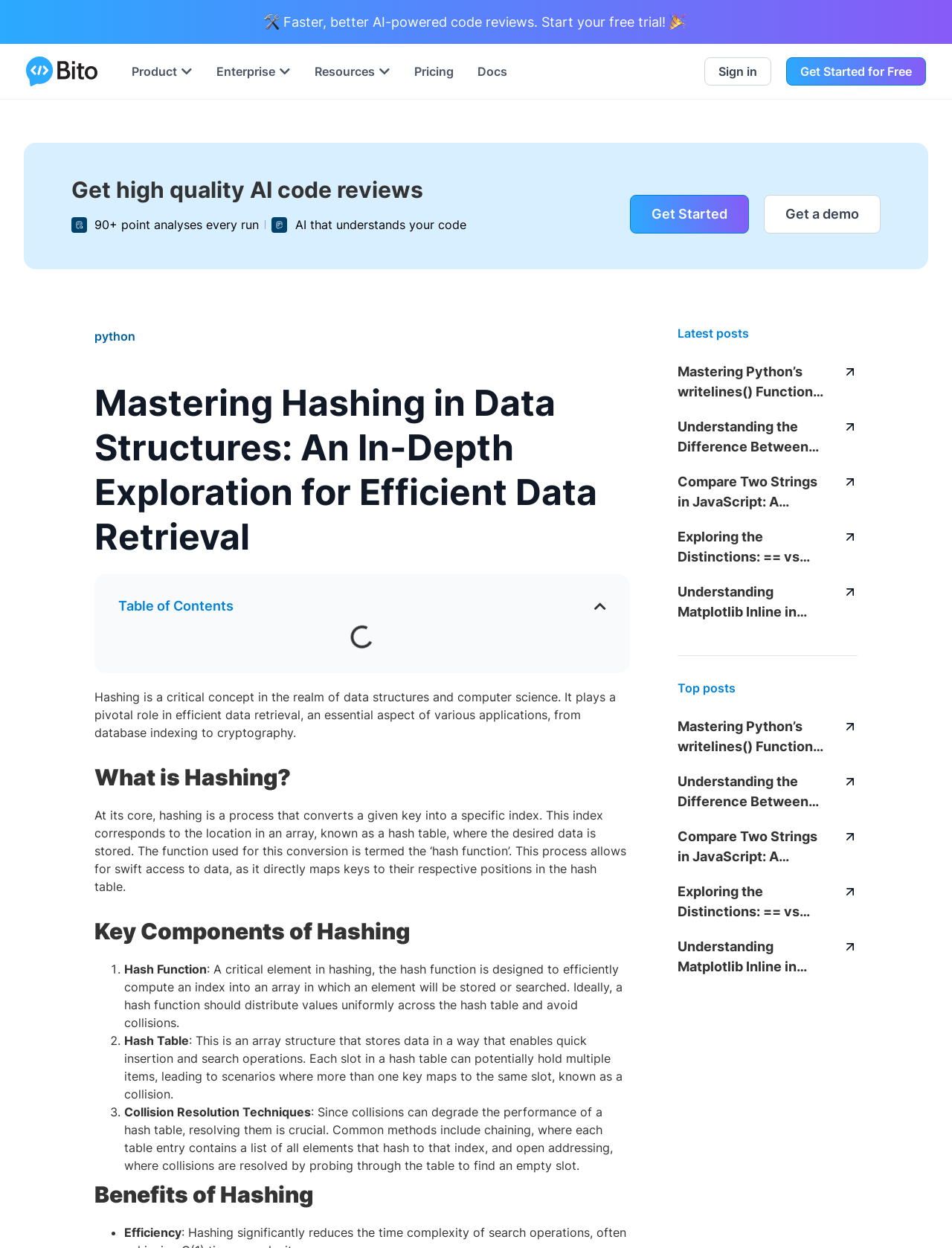Locate the bounding box coordinates of the area that needs to be clicked to fulfill the following instruction: "Explore the 'Resources' section". The coordinates should be in the format of four float numbers between 0 and 1, namely [left, top, right, bottom].

[0.331, 0.051, 0.394, 0.063]